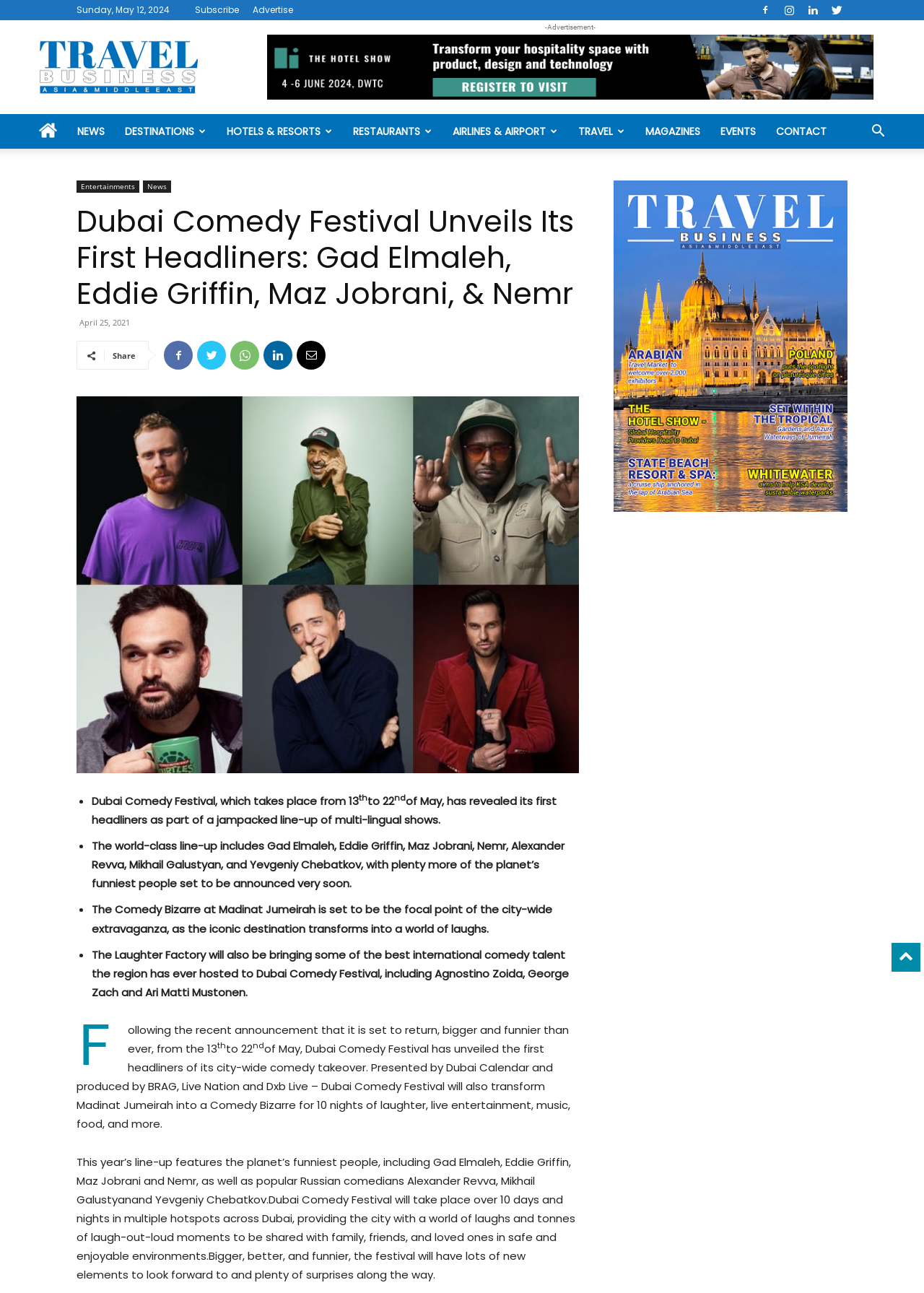What is the location of the Comedy Bizarre?
From the details in the image, answer the question comprehensively.

I found the location of the Comedy Bizarre by reading the text which states that 'The Comedy Bizarre at Madinat Jumeirah is set to be the focal point of the city-wide extravaganza'.